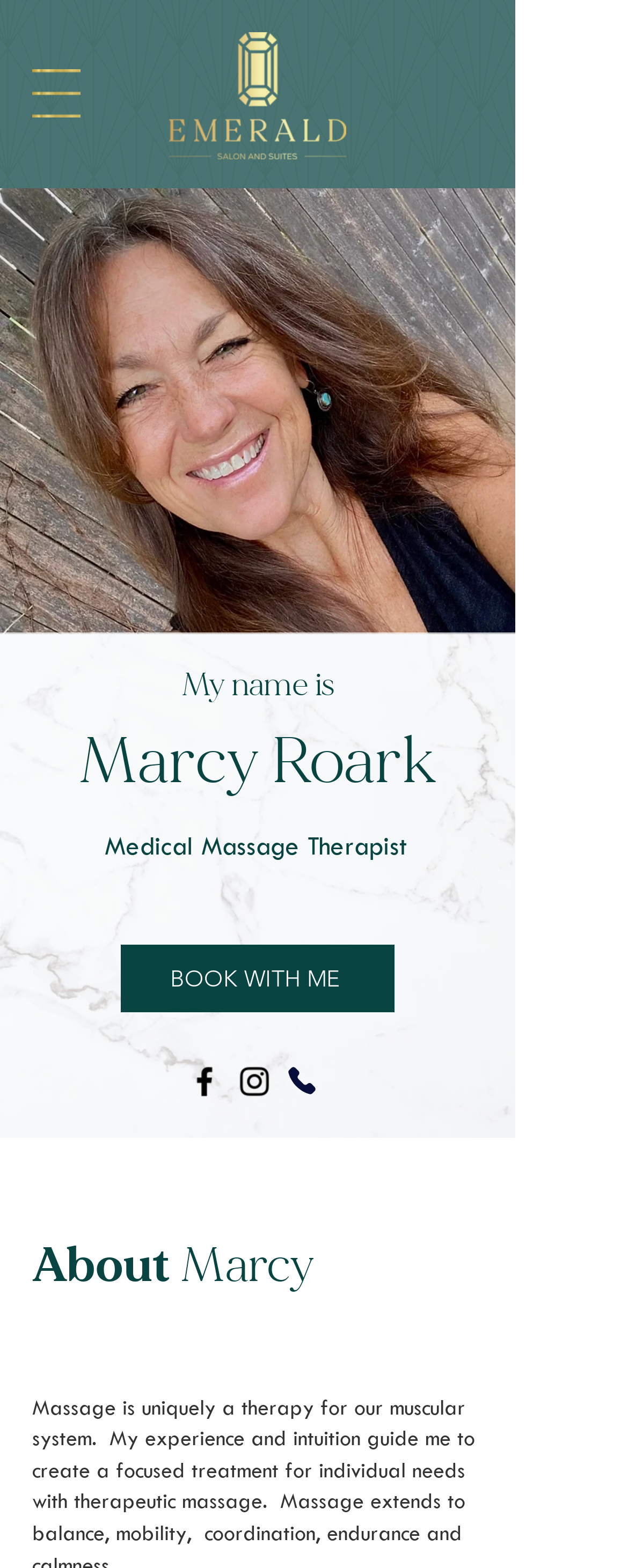Describe in detail what you see on the webpage.

The webpage is about Marcy Roark, a Medical Massage Therapist, and her business at Emerald Salon And Su. 

At the top of the page, there is a golden geometric pattern as the background, with a mobile menu button on the top left corner, featuring a gold foil icon. Below the mobile menu button, there is a large image of a person, likely Marcy Roark herself, taking up most of the top section of the page. 

On the left side of the page, there is a smaller image of Marcy Roark, and below it, her name "Marcy Roark" is displayed in a heading. Next to her name, there is a text "My name i" which seems to be an incomplete sentence. 

On the right side of the page, there is a text "Medical Massage Therapist" describing Marcy's profession. Below it, there is a "BOOK WITH ME" link, likely leading to a booking or contact page. 

Further down the page, there is a social bar with links to Facebook and Instagram, each represented by their respective icons. Next to the social bar, there is a "Phone" button. 

At the bottom of the page, there is a heading "About Marcy" which likely leads to a section about Marcy's background, experience, and services. The golden geometric pattern continues to the bottom of the page, serving as a background for the entire webpage.